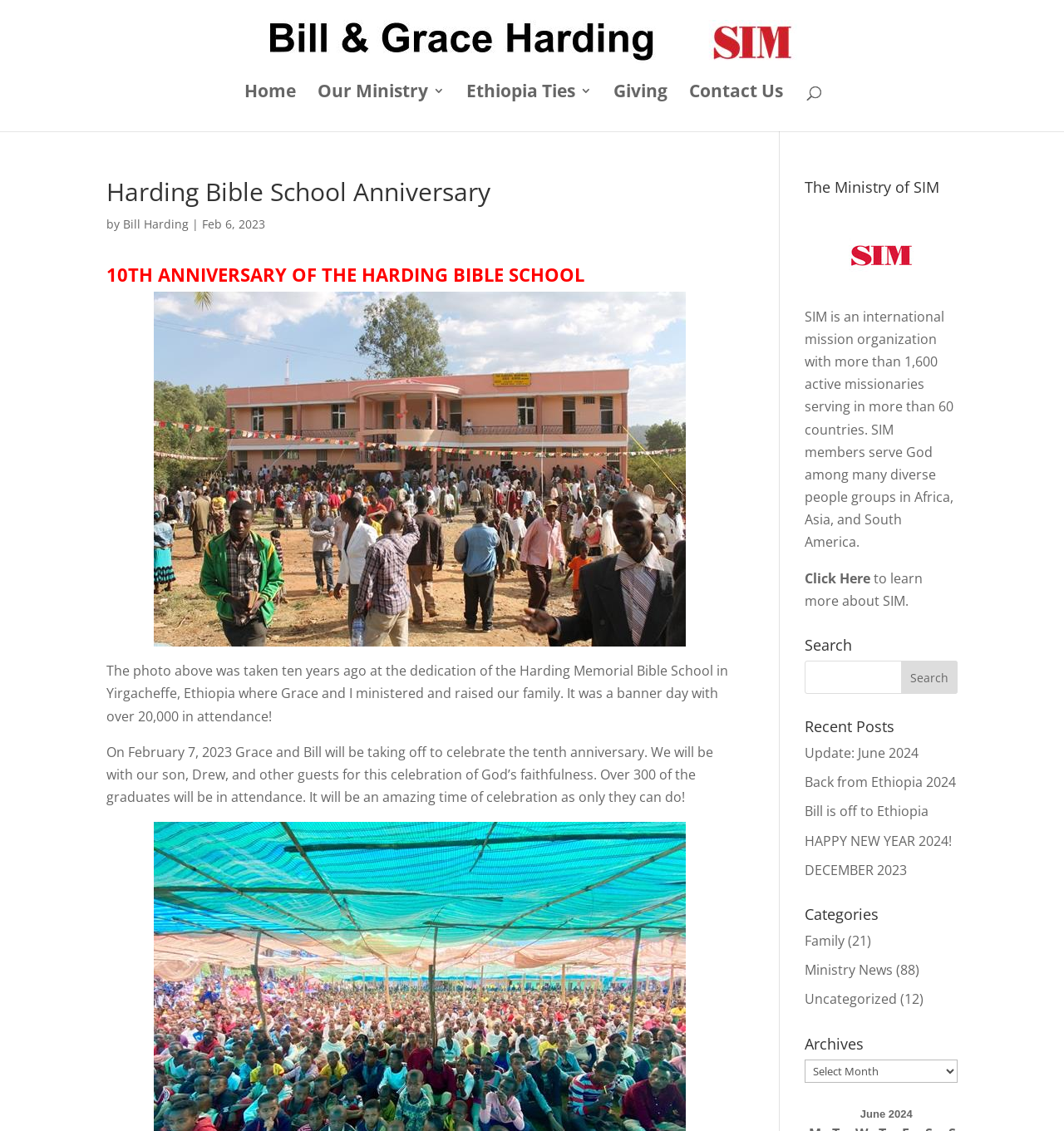What is the name of the Bible school?
Using the image provided, answer with just one word or phrase.

Harding Bible School